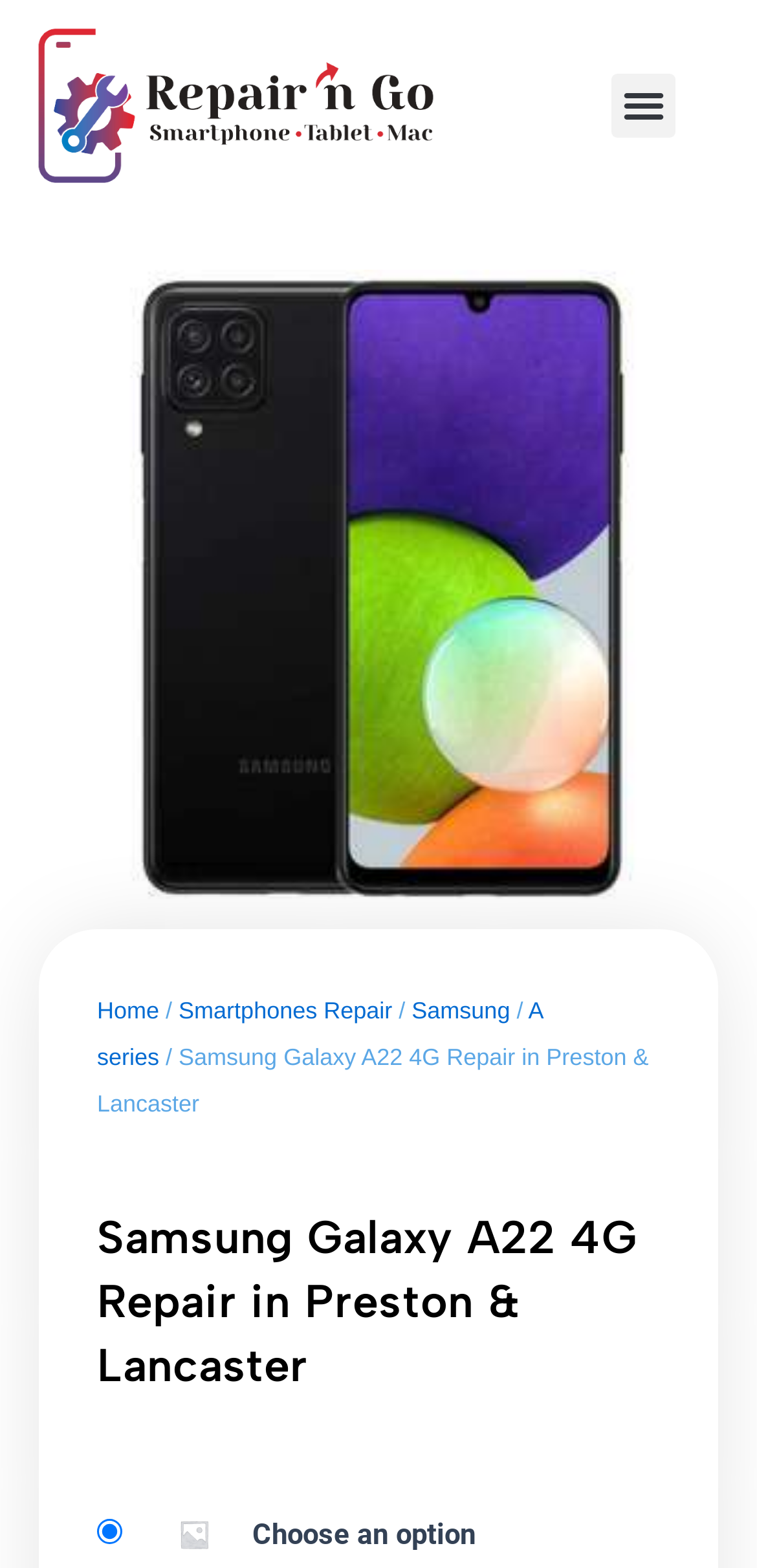What is the purpose of the radio button?
Please give a detailed answer to the question using the information shown in the image.

The radio button is labeled 'Choose an option', indicating that it is used to select one of the available options for the repair service.